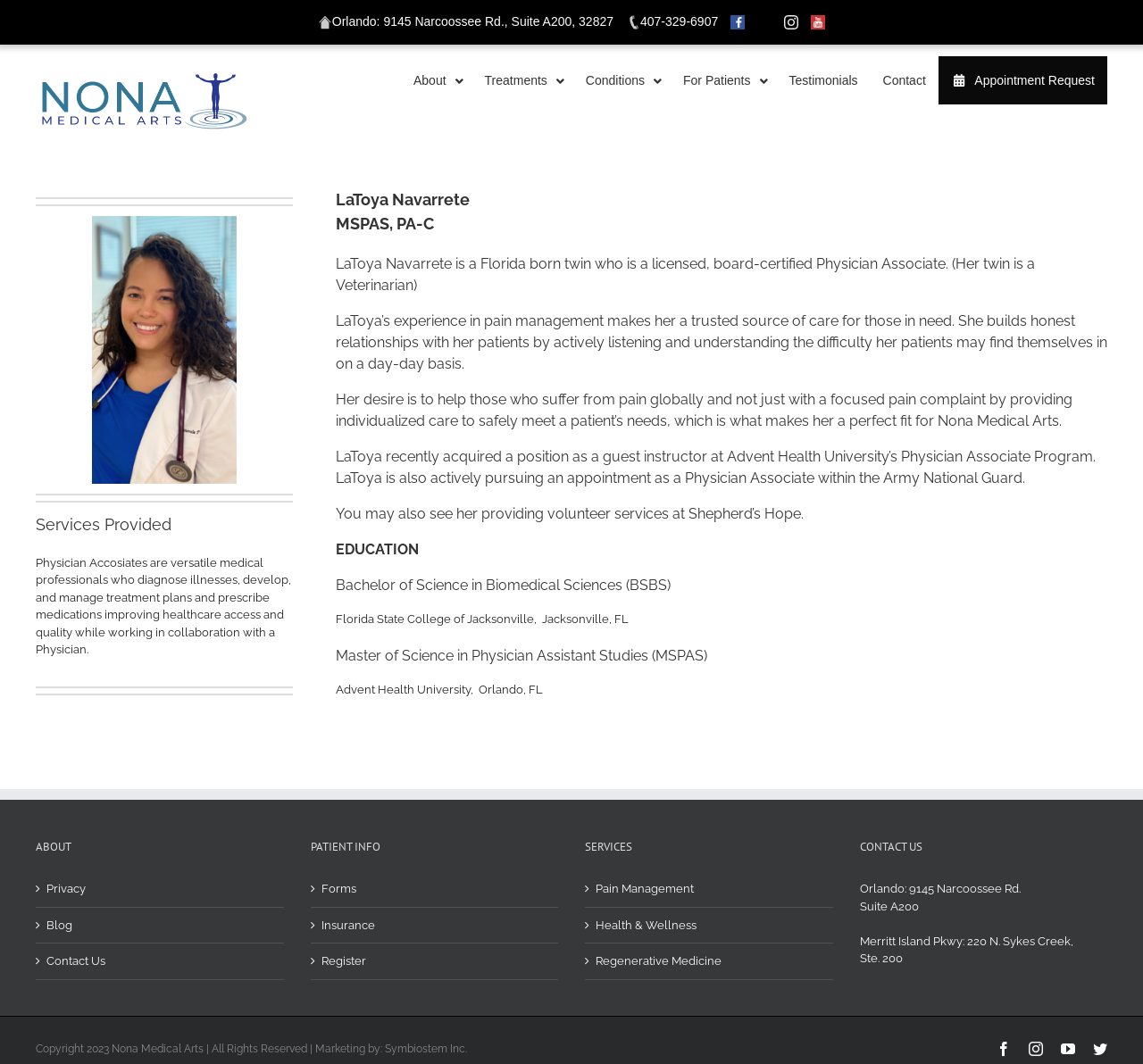Using the element description provided, determine the bounding box coordinates in the format (top-left x, top-left y, bottom-right x, bottom-right y). Ensure that all values are floating point numbers between 0 and 1. Element description: alt="Nona Medical Arts Logo"

[0.031, 0.061, 0.22, 0.129]